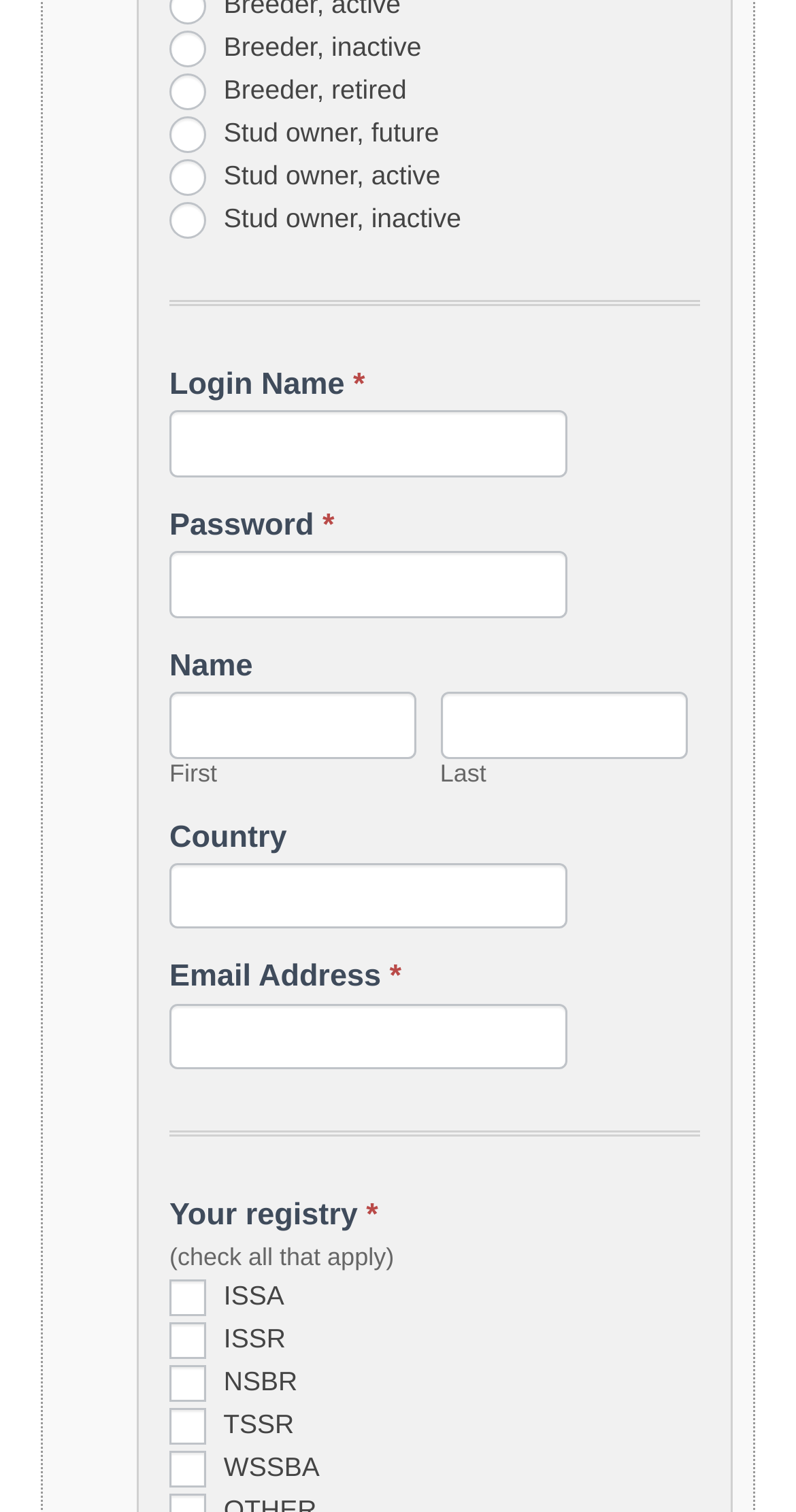Please give the bounding box coordinates of the area that should be clicked to fulfill the following instruction: "Read testimonials". The coordinates should be in the format of four float numbers from 0 to 1, i.e., [left, top, right, bottom].

None